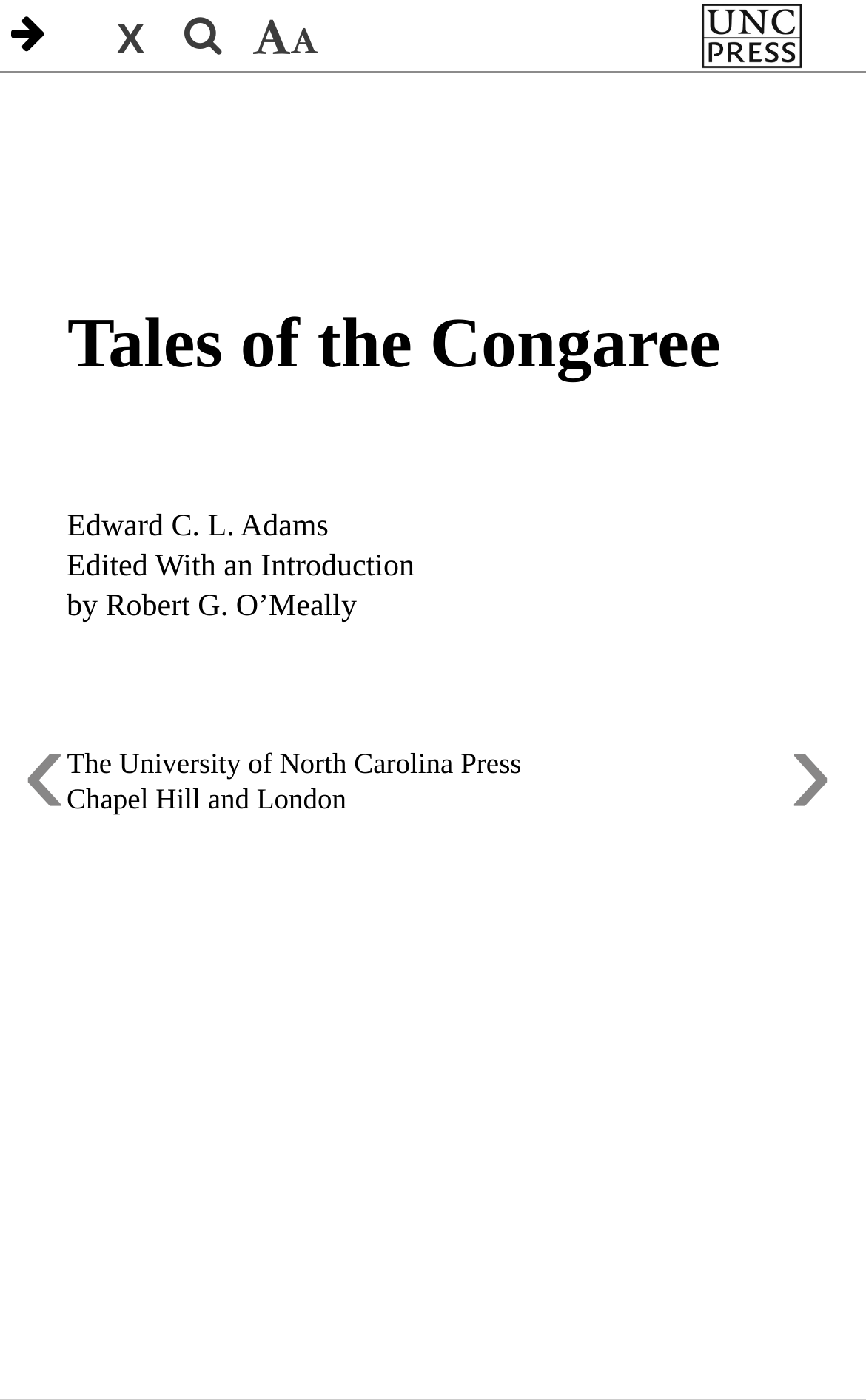What is the purpose of the '›' and '‹' links?
Provide a concise answer using a single word or phrase based on the image.

Navigation